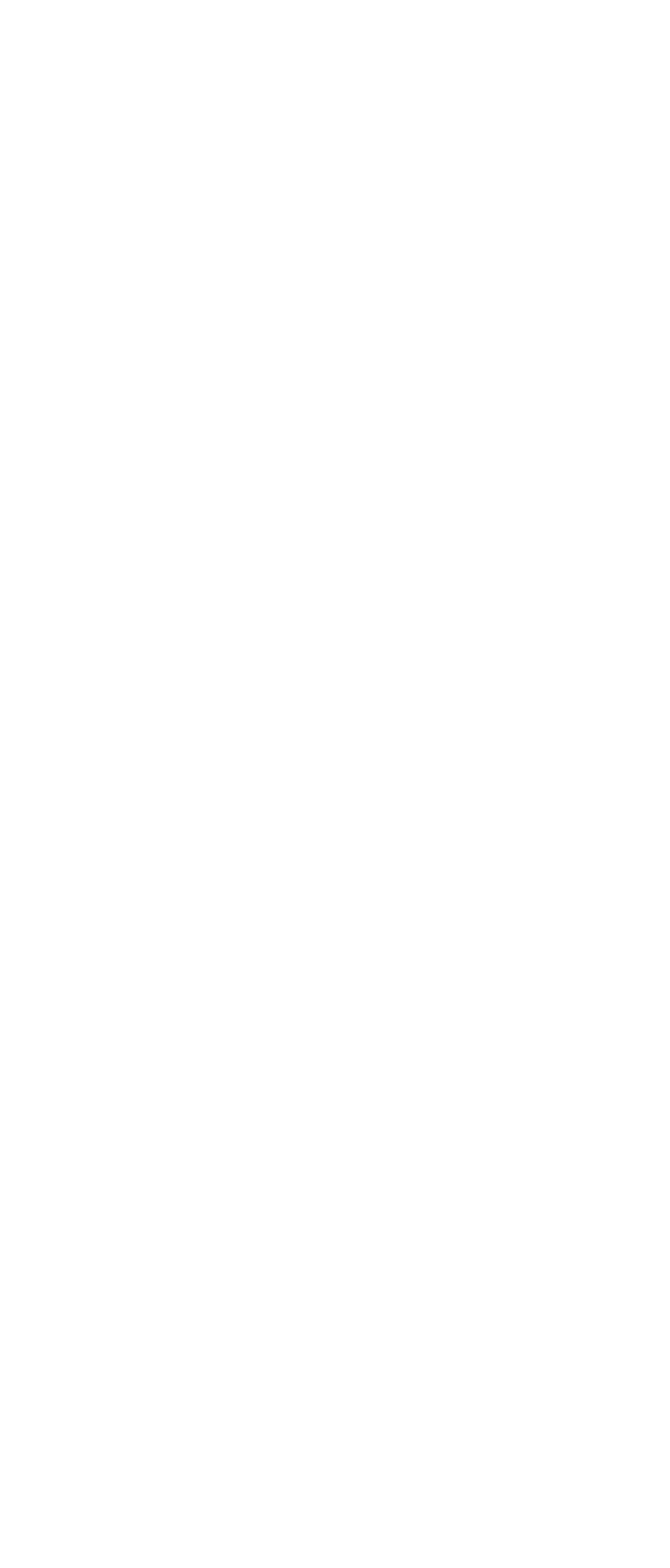Please specify the coordinates of the bounding box for the element that should be clicked to carry out this instruction: "Click on Consulting". The coordinates must be four float numbers between 0 and 1, formatted as [left, top, right, bottom].

[0.038, 0.114, 0.195, 0.132]